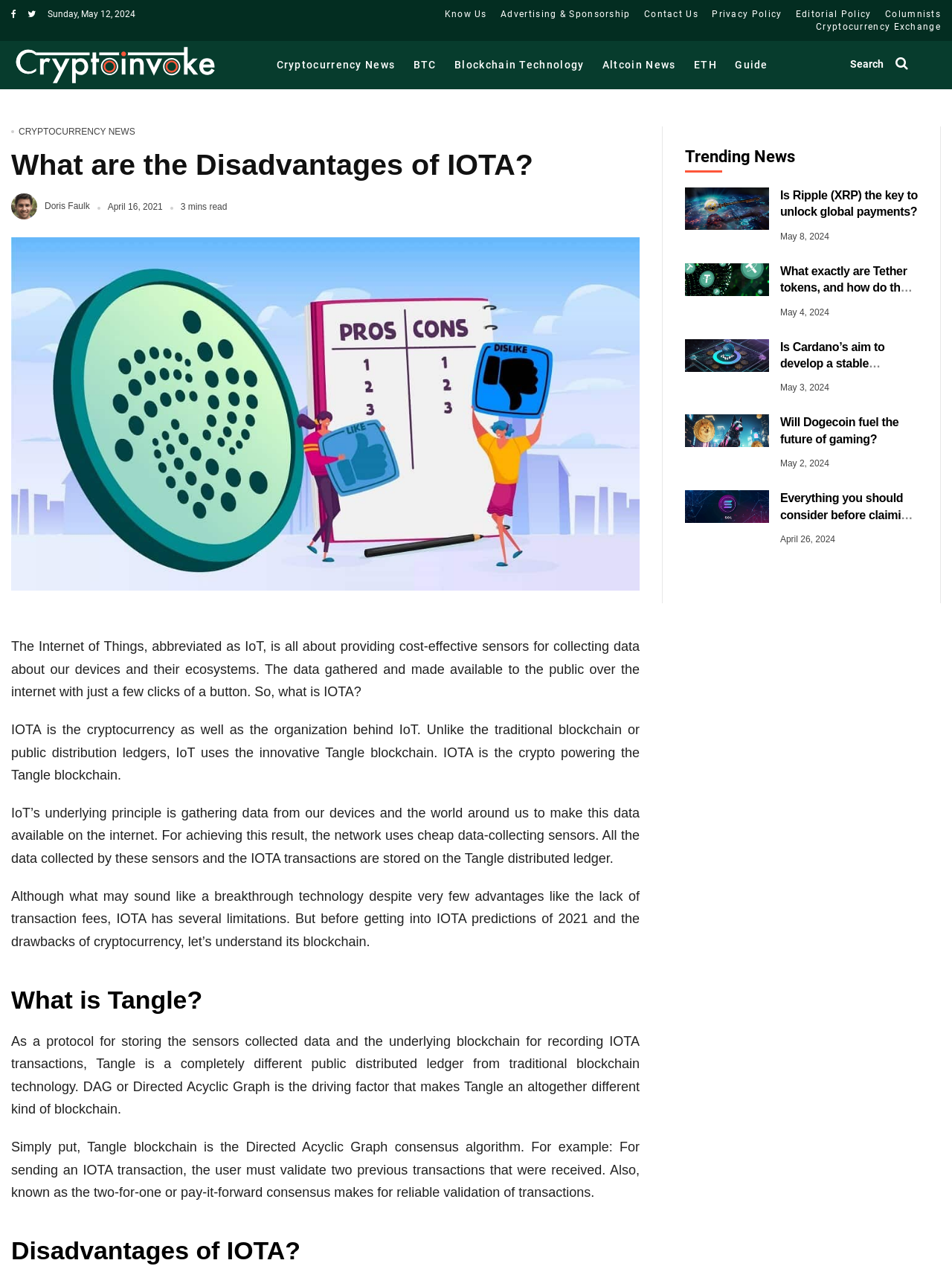Could you provide the bounding box coordinates for the portion of the screen to click to complete this instruction: "Click on the 'Home' link"?

[0.012, 0.046, 0.229, 0.056]